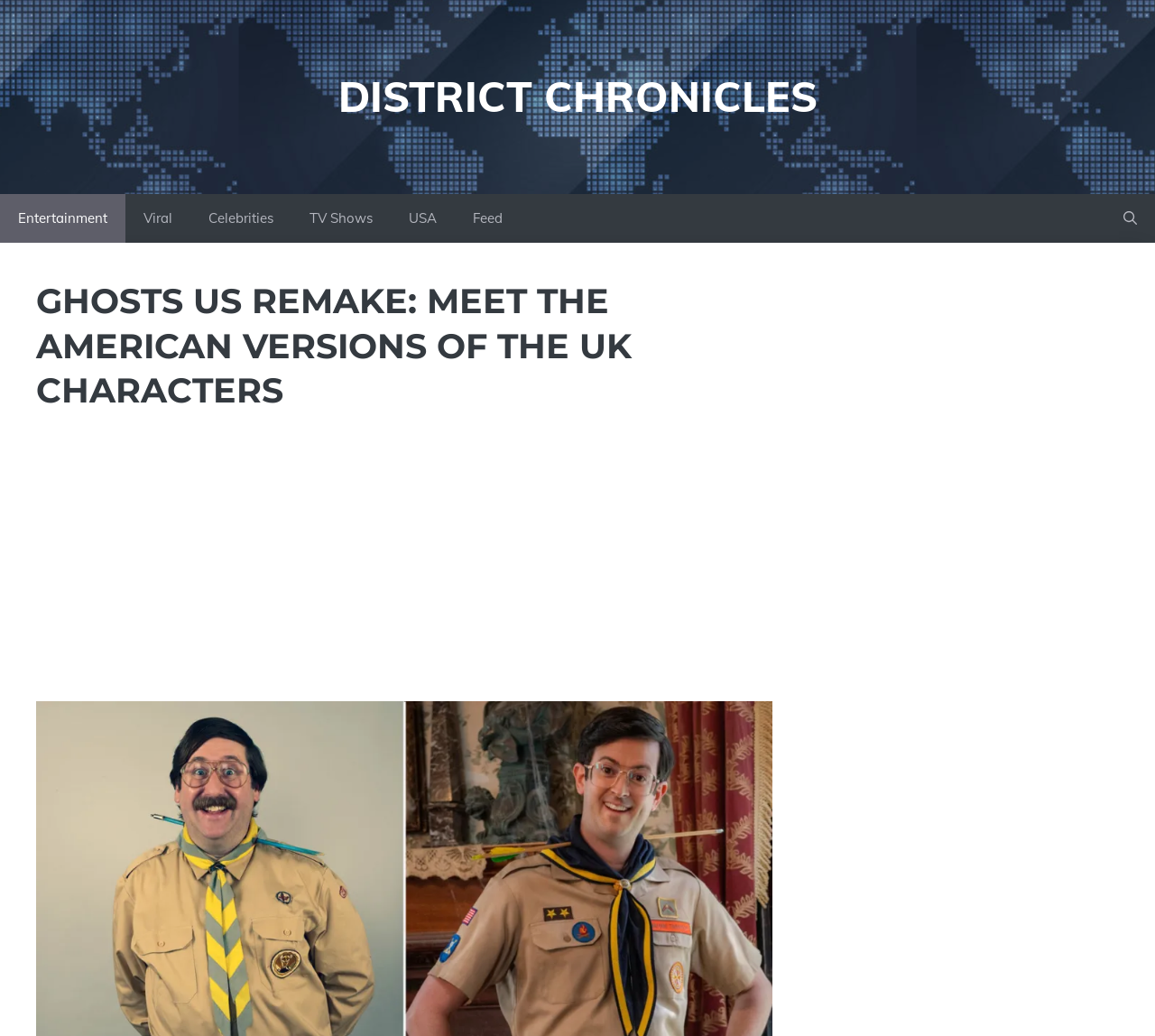Using the provided element description: "Entertainment", identify the bounding box coordinates. The coordinates should be four floats between 0 and 1 in the order [left, top, right, bottom].

[0.0, 0.187, 0.109, 0.234]